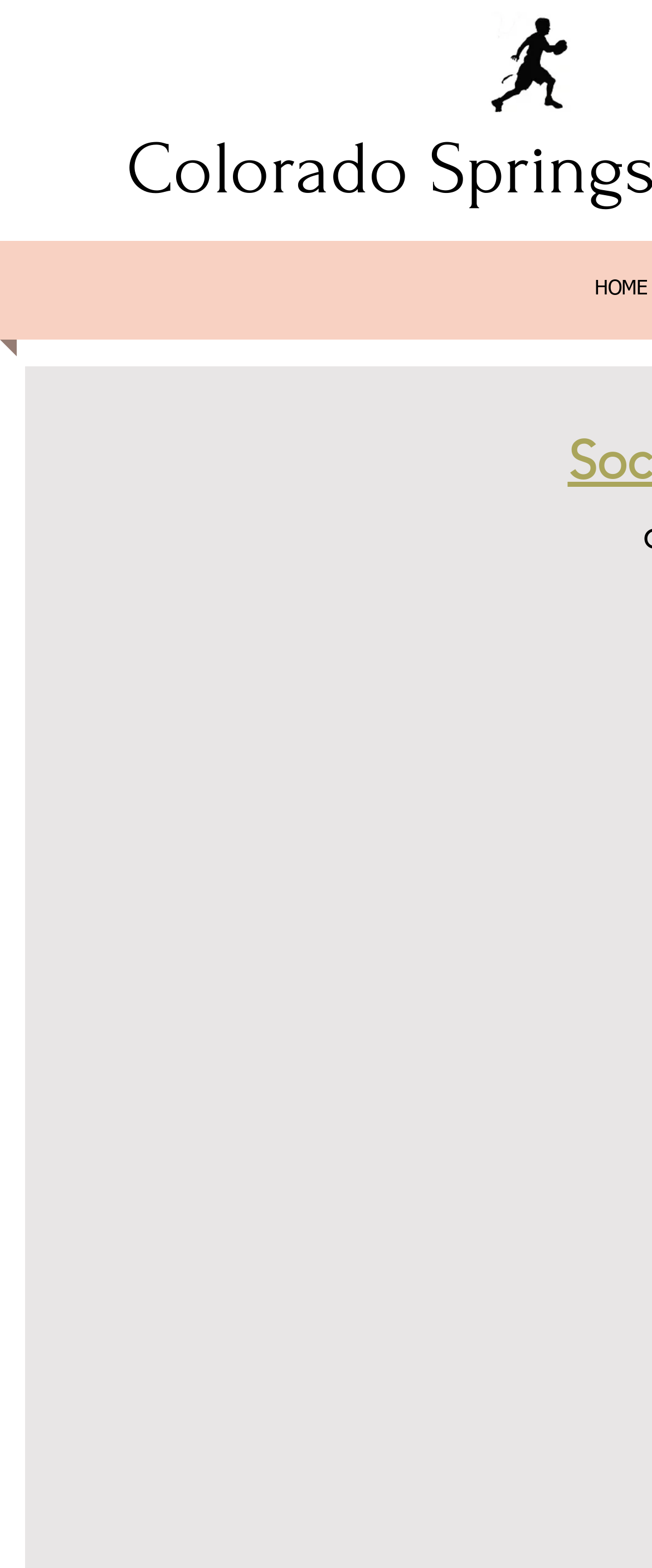Can you identify and provide the main heading of the webpage?

Colorado Springs Homeschool Sports League